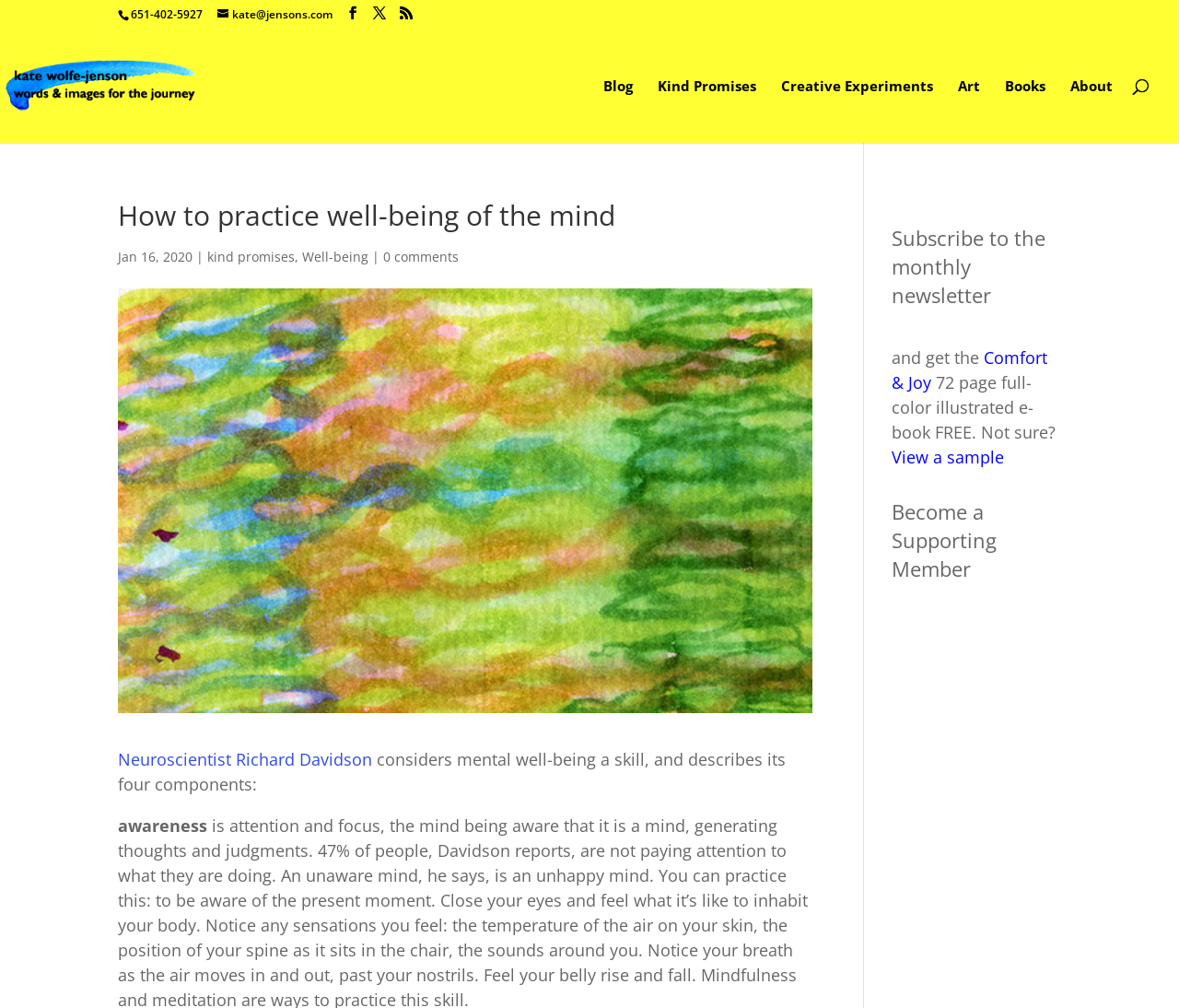What is the title of the blog post?
Refer to the screenshot and respond with a concise word or phrase.

How to practice well-being of the mind